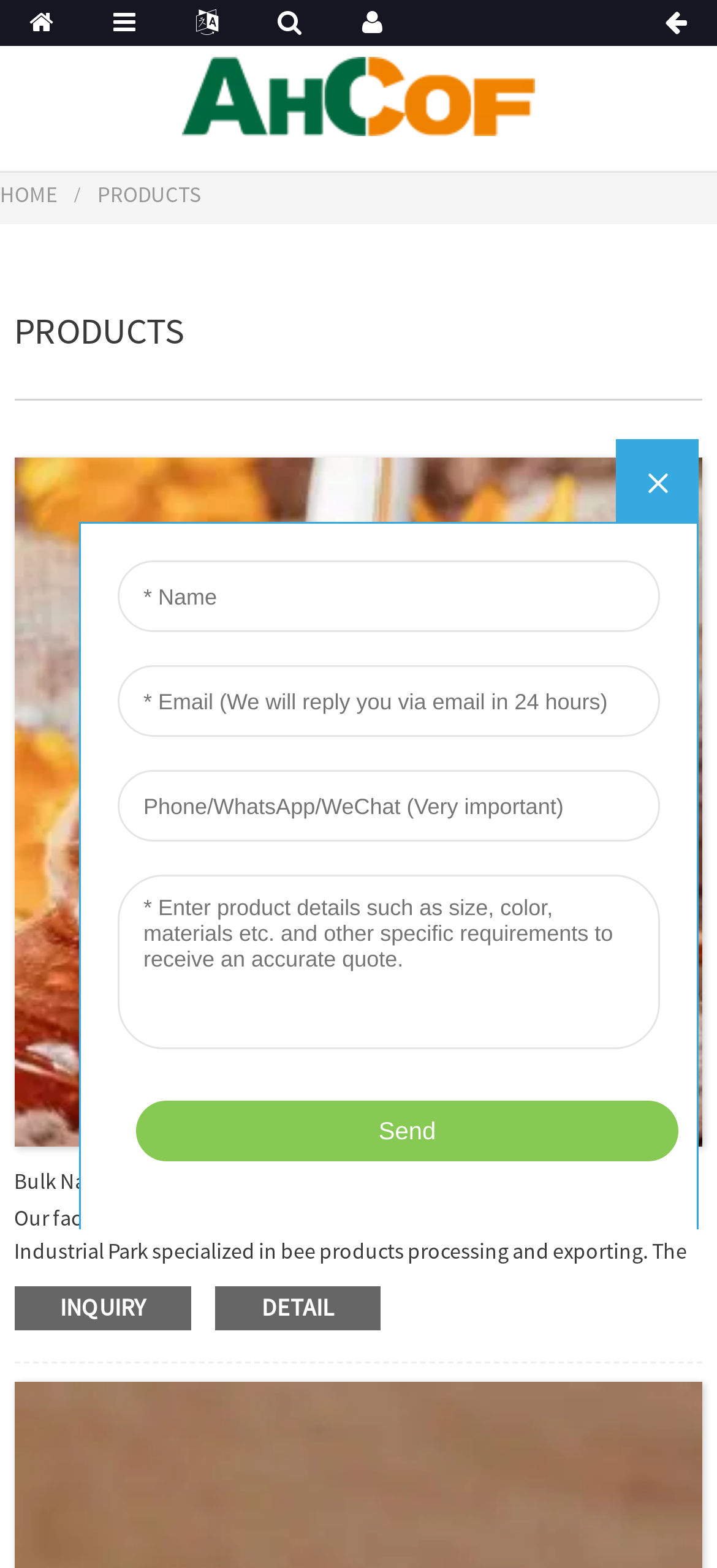Generate a thorough explanation of the webpage's elements.

This webpage is a product factory and supplier website from China. At the top, there is a header section with a logo on the left and a series of language selection links on the right, including Portuguese, Korean, Indonesian, and many others. Below the header, there are three main navigation links: "HOME", "PRODUCTS", and others not mentioned in the accessibility tree.

The main content of the webpage is a product showcase section, which takes up most of the page. It features a large image of a product, "Bulk Natural Honey (Bottle/Drum)", with a caption below it. The caption includes a heading with the product name, a brief description of the product, and two links: "INQUIRY" and "DETAIL". The description text explains that the company, AHCOF Bee Products Co., Ltd, is a bee products processing and exporting company with a large production capacity and exports to various countries.

On the right side of the product showcase section, there is an iframe that takes up a significant portion of the page. Its content is not described in the accessibility tree.